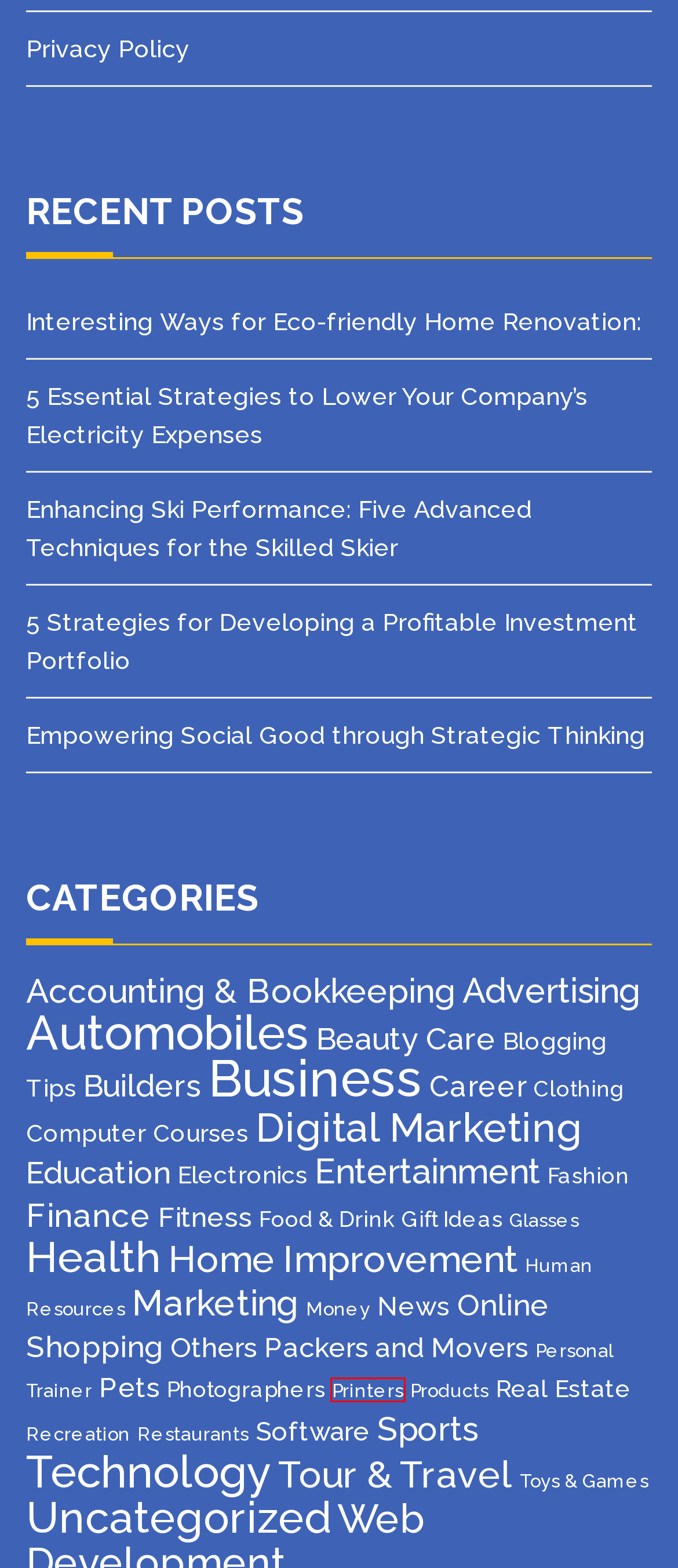Given a screenshot of a webpage with a red bounding box around an element, choose the most appropriate webpage description for the new page displayed after clicking the element within the bounding box. Here are the candidates:
A. Home Improvement - How to Know Web
B. Privacy Policy - How to Know Web
C. Health - How to Know Web
D. Enhancing Ski Performance: Five Advanced Techniques for the Skilled Skier - How to Know Web
E. Printers - How to Know Web
F. Finance - How to Know Web
G. June 29, 2022 - How to Know Web
H. Builders - How to Know Web

E